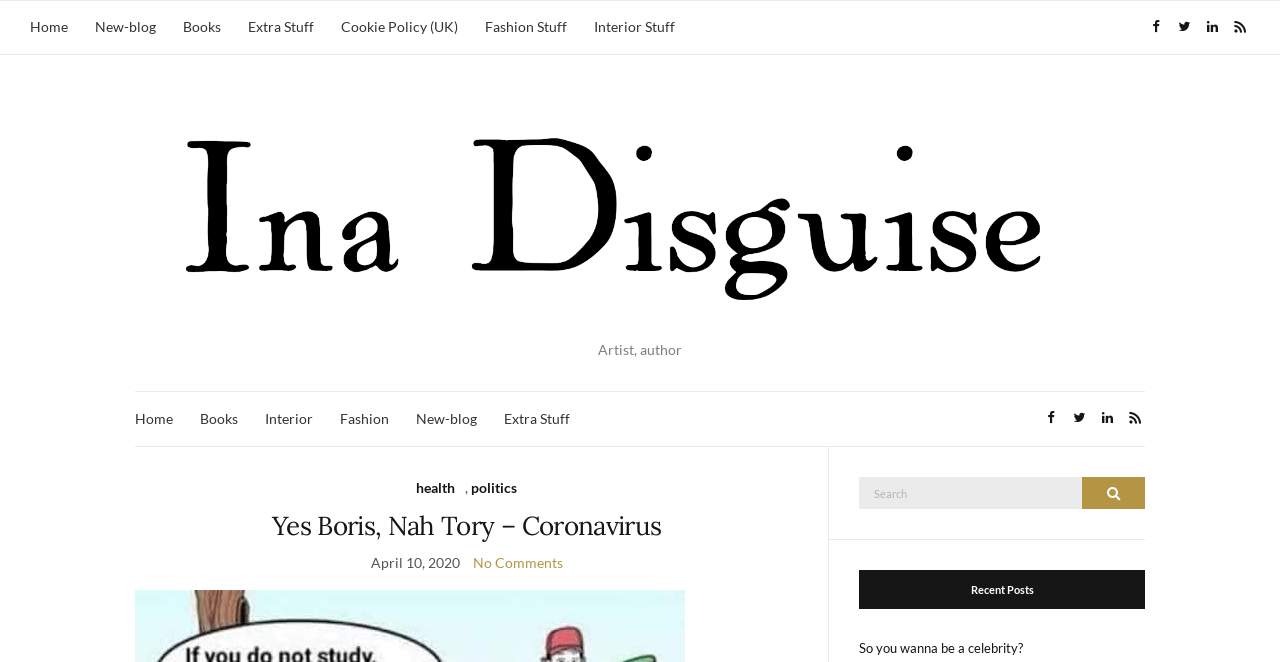Determine and generate the text content of the webpage's headline.

We don’t need more doctors.  We need better health.